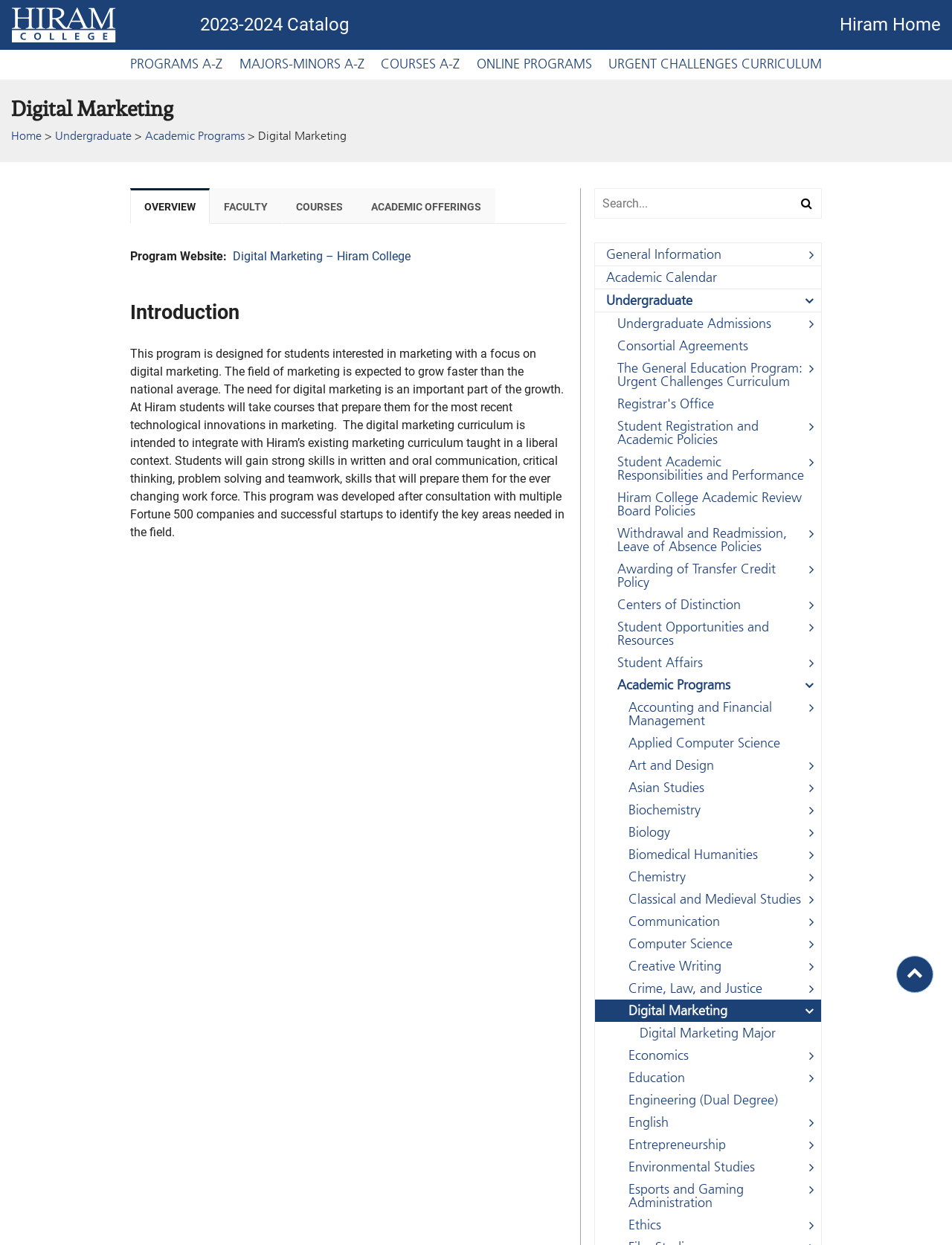Determine the bounding box coordinates of the clickable element to achieve the following action: 'Search catalog'. Provide the coordinates as four float values between 0 and 1, formatted as [left, top, right, bottom].

[0.624, 0.15, 0.666, 0.171]